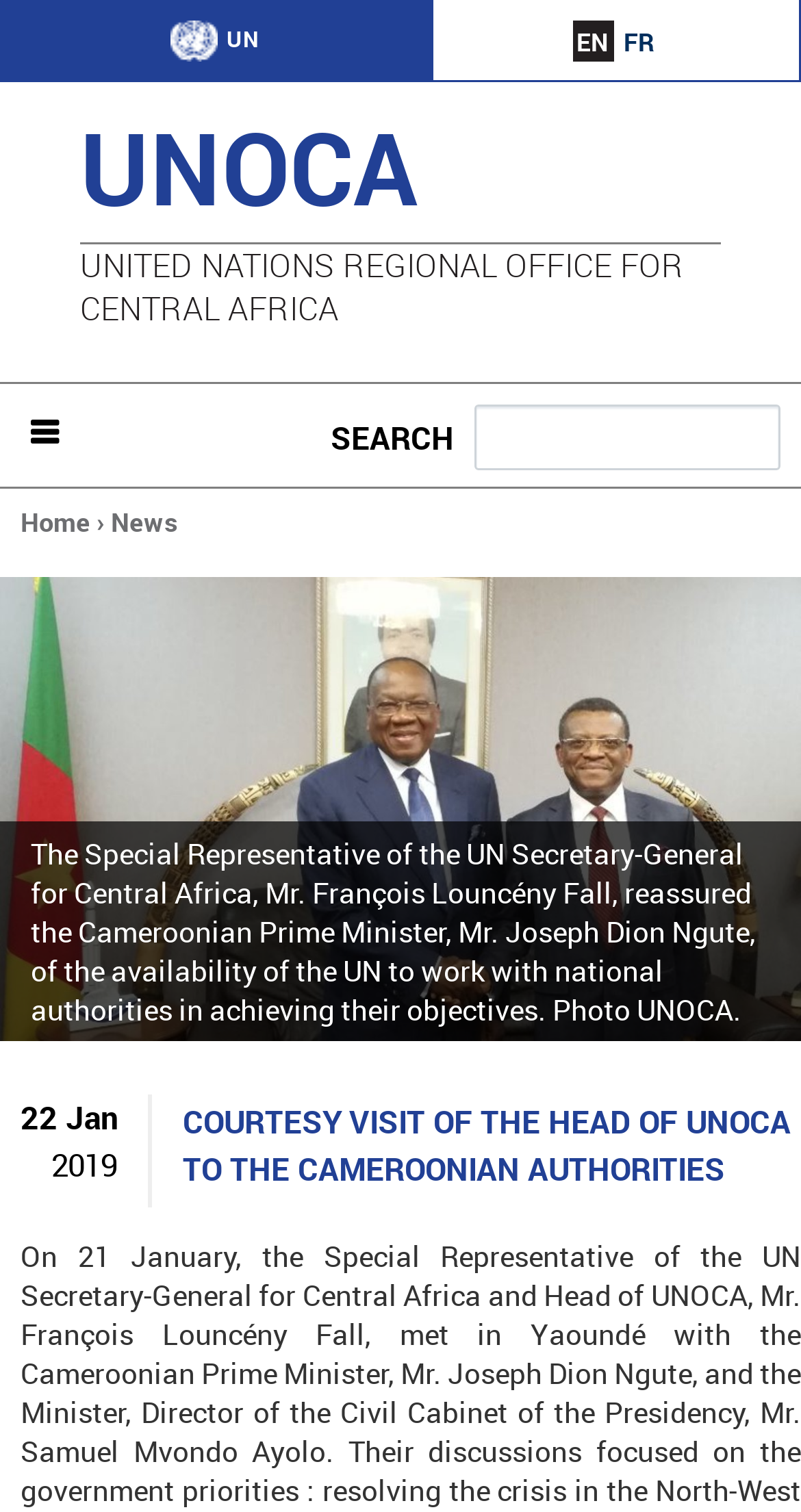Identify the bounding box coordinates of the clickable region required to complete the instruction: "Search for something". The coordinates should be given as four float numbers within the range of 0 and 1, i.e., [left, top, right, bottom].

[0.592, 0.267, 0.974, 0.31]